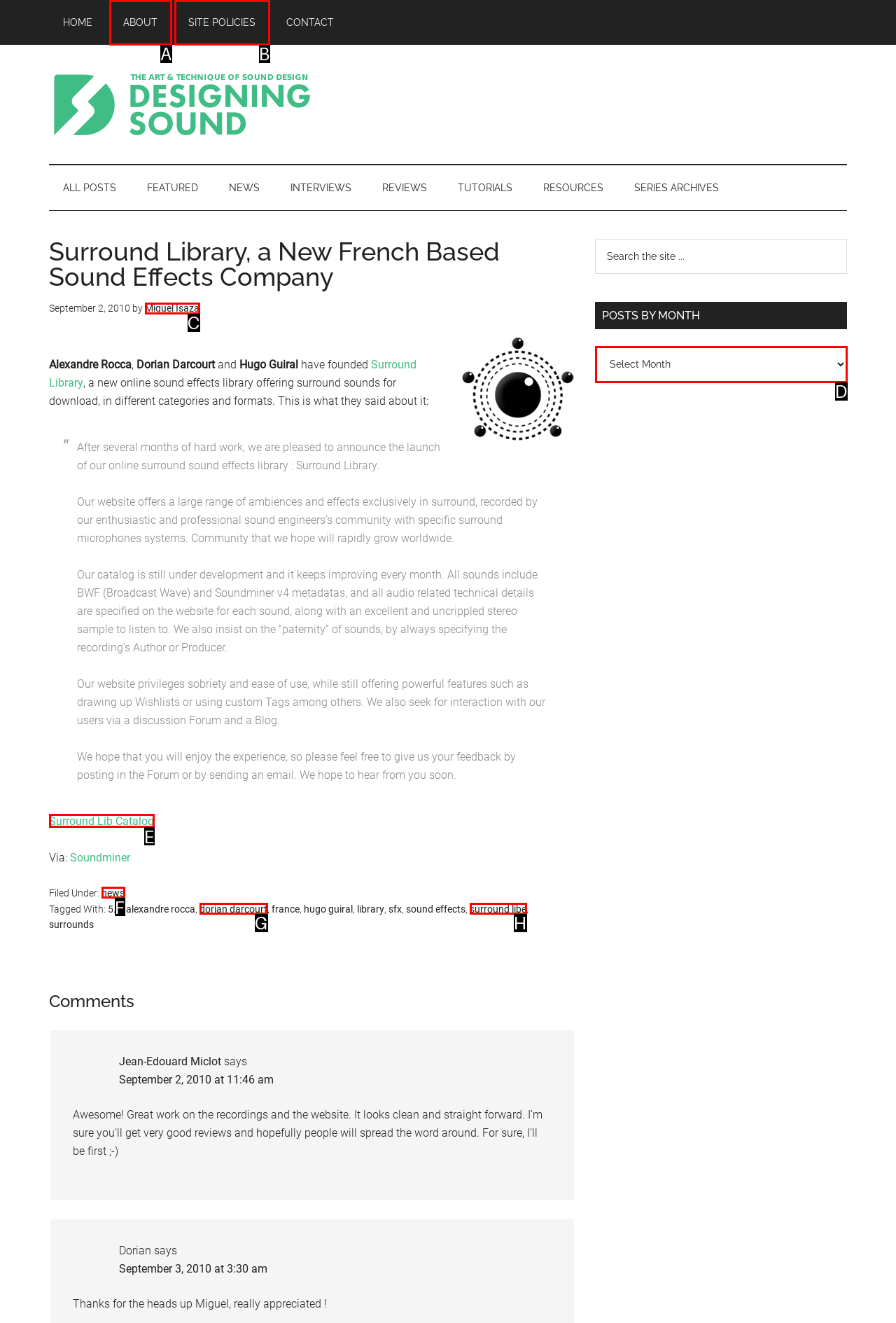From the options provided, determine which HTML element best fits the description: dorian darcourt. Answer with the correct letter.

G